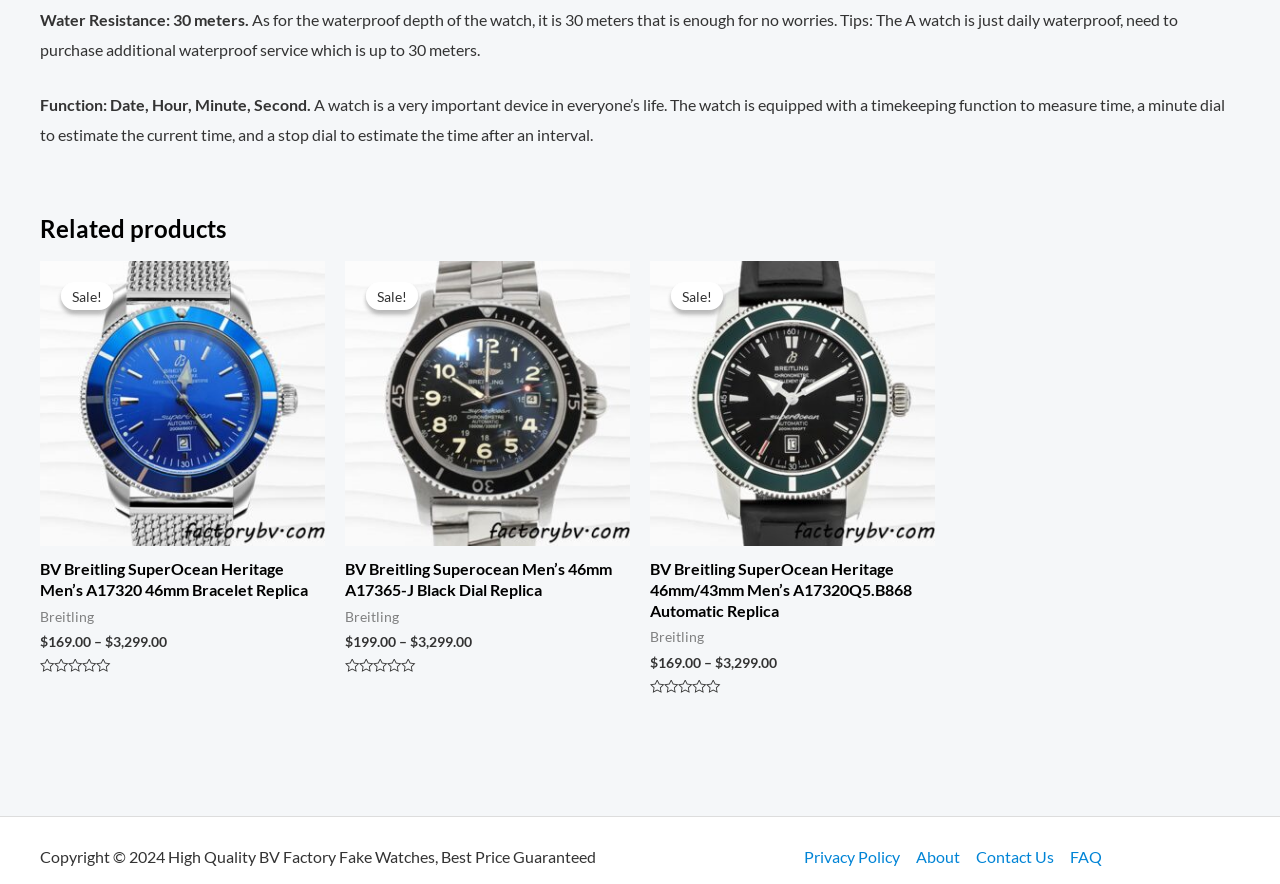Using the element description FAQ, predict the bounding box coordinates for the UI element. Provide the coordinates in (top-left x, top-left y, bottom-right x, bottom-right y) format with values ranging from 0 to 1.

[0.829, 0.958, 0.861, 0.98]